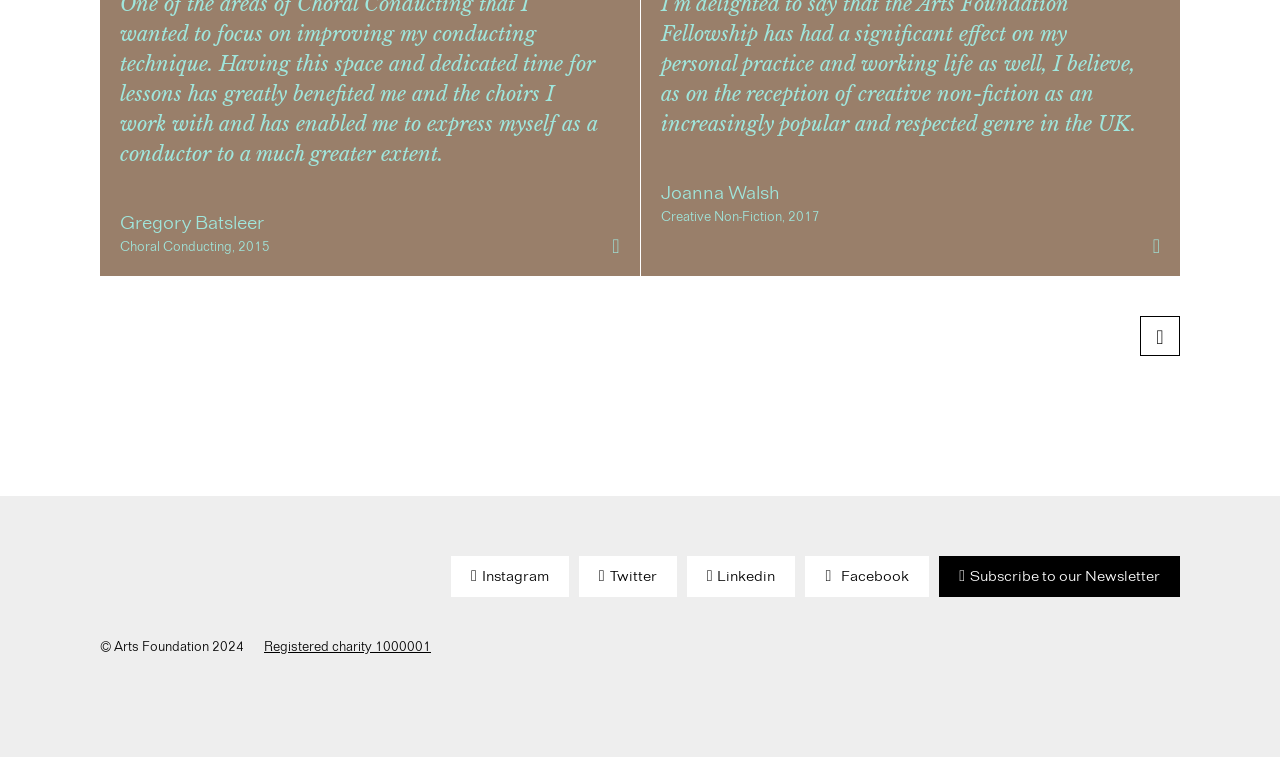Mark the bounding box of the element that matches the following description: "Instagram".

[0.341, 0.734, 0.436, 0.787]